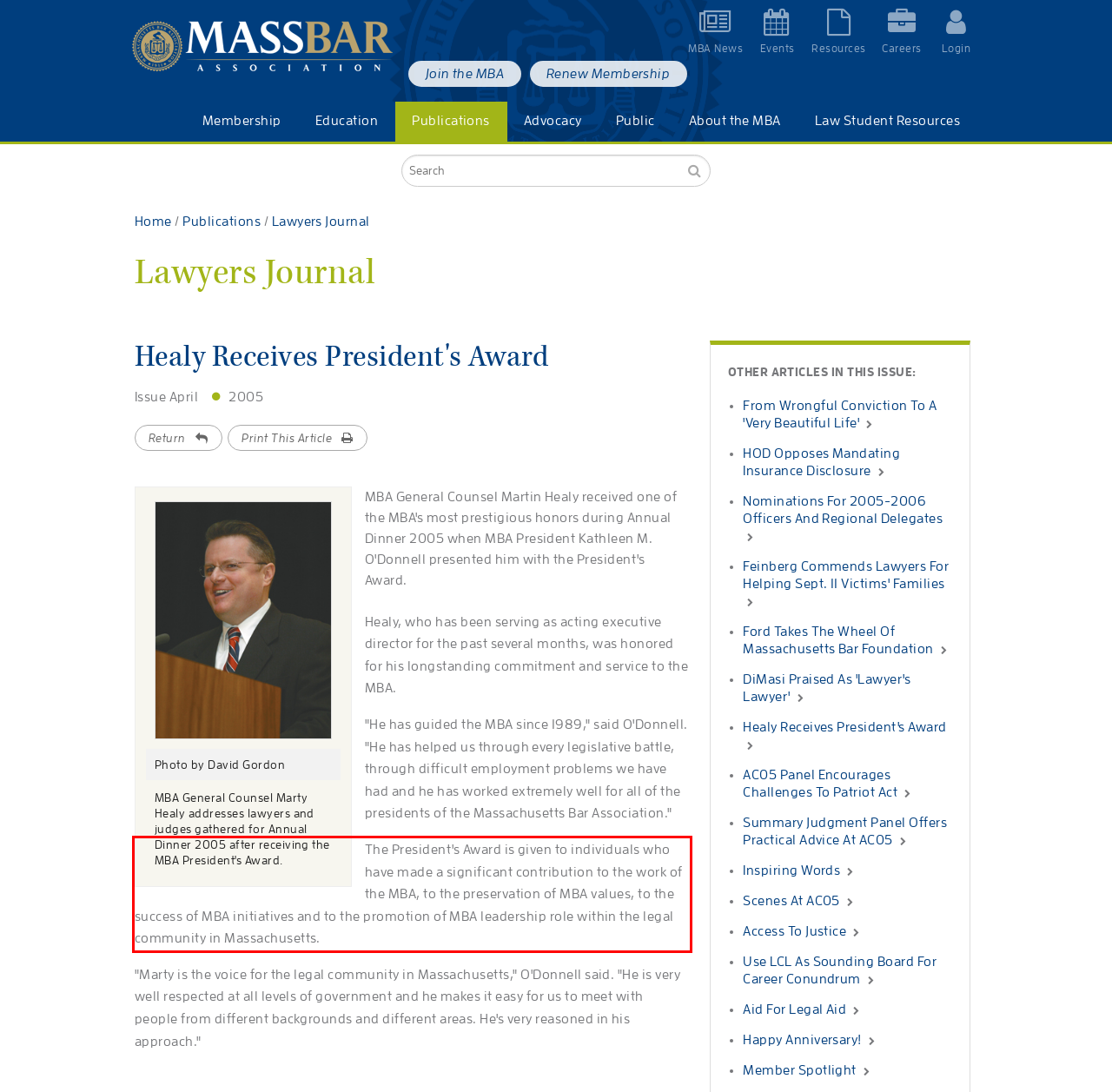Analyze the screenshot of the webpage and extract the text from the UI element that is inside the red bounding box.

The President's Award is given to individuals who have made a significant contribution to the work of the MBA, to the preservation of MBA values, to the success of MBA initiatives and to the promotion of MBA leadership role within the legal community in Massachusetts.